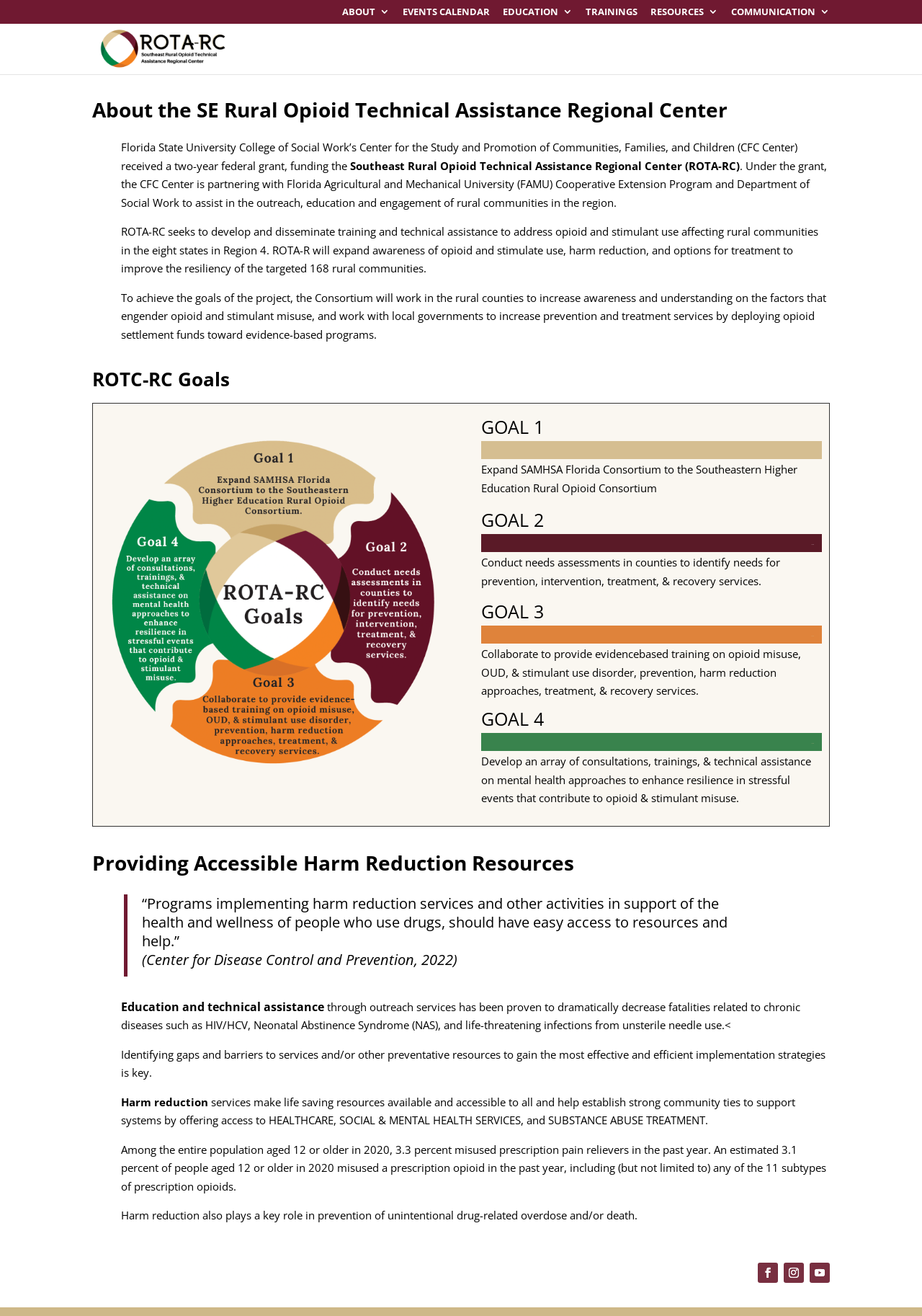Find the main header of the webpage and produce its text content.

About the SE Rural Opioid Technical Assistance Regional Center